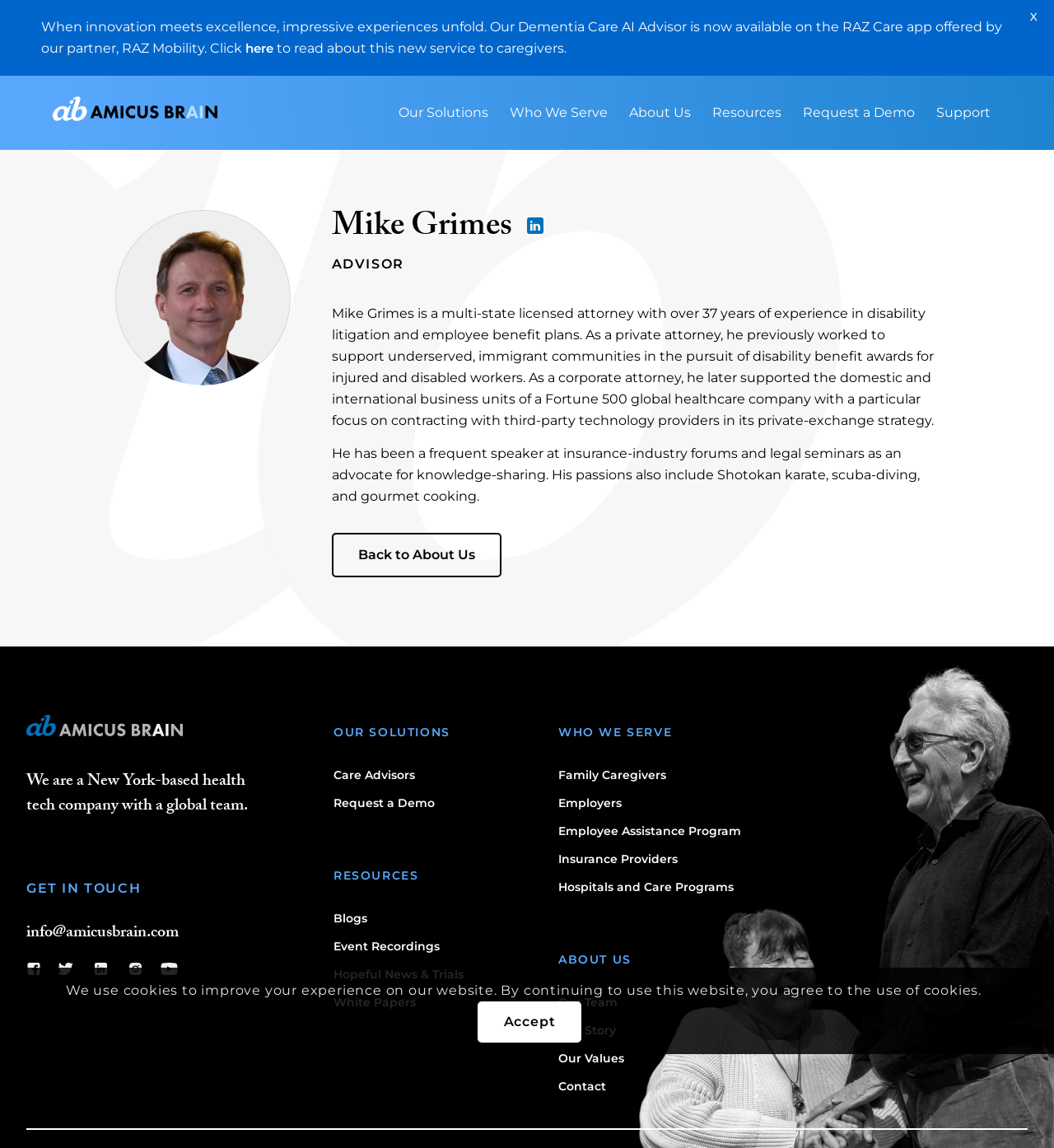Based on the visual content of the image, answer the question thoroughly: What is Mike Grimes' profession?

Based on the webpage content, Mike Grimes is described as a multi-state licensed attorney with over 37 years of experience in disability litigation and employee benefit plans.